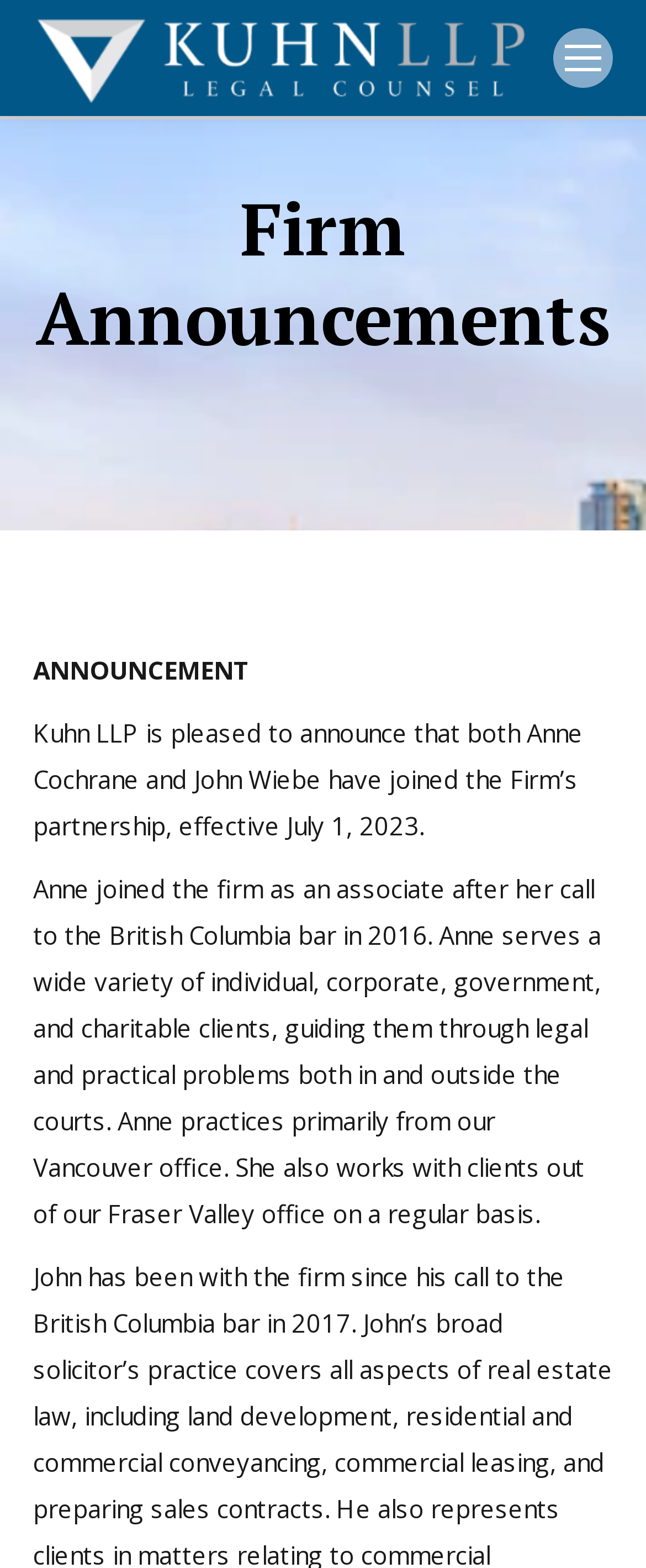Locate the UI element described by alt="Kuhn LLP Legal Counsel" and provide its bounding box coordinates. Use the format (top-left x, top-left y, bottom-right x, bottom-right y) with all values as floating point numbers between 0 and 1.

[0.051, 0.0, 0.831, 0.074]